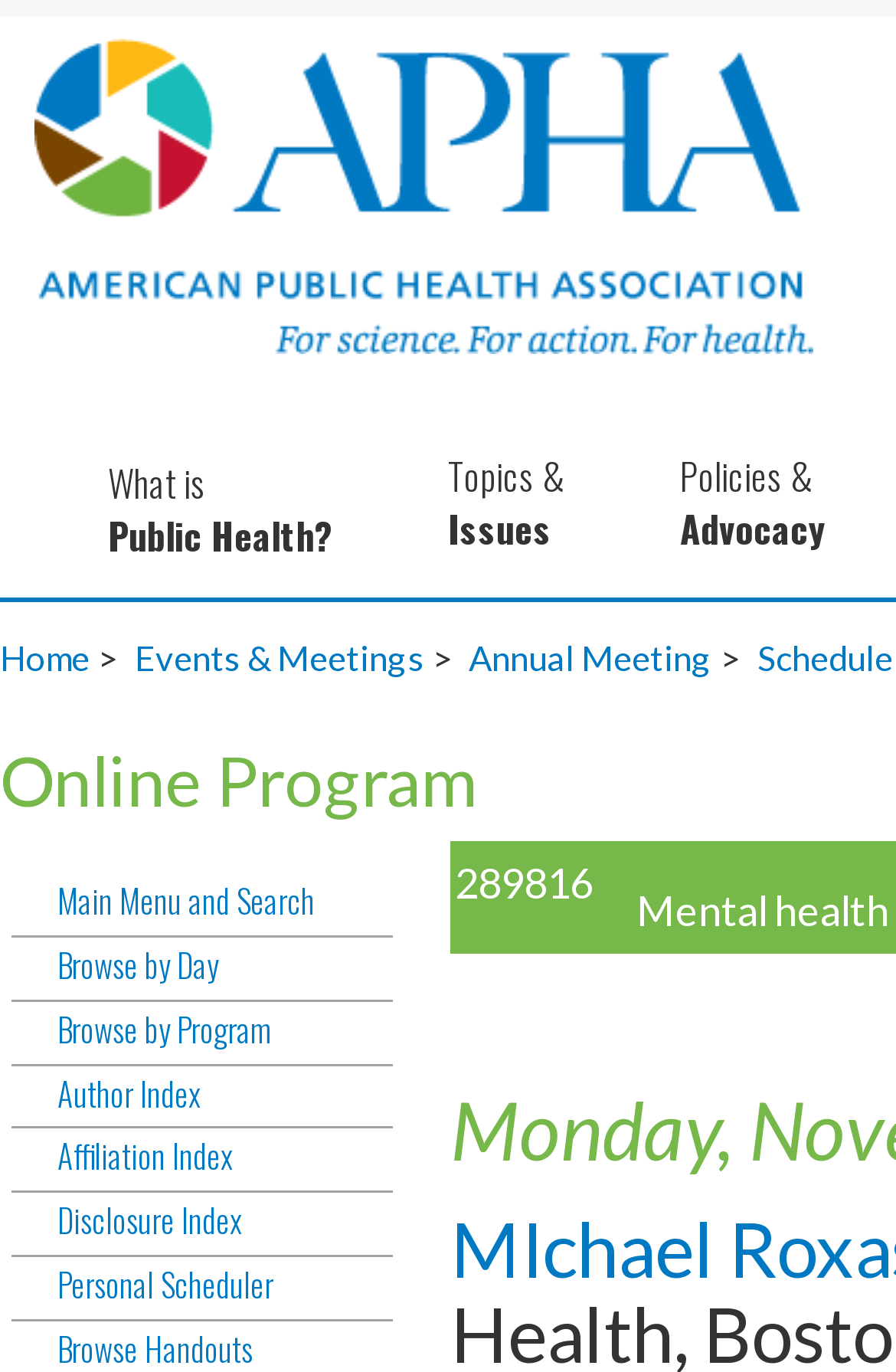Please specify the bounding box coordinates in the format (top-left x, top-left y, bottom-right x, bottom-right y), with all values as floating point numbers between 0 and 1. Identify the bounding box of the UI element described by: Main Menu and Search

[0.013, 0.642, 0.438, 0.683]